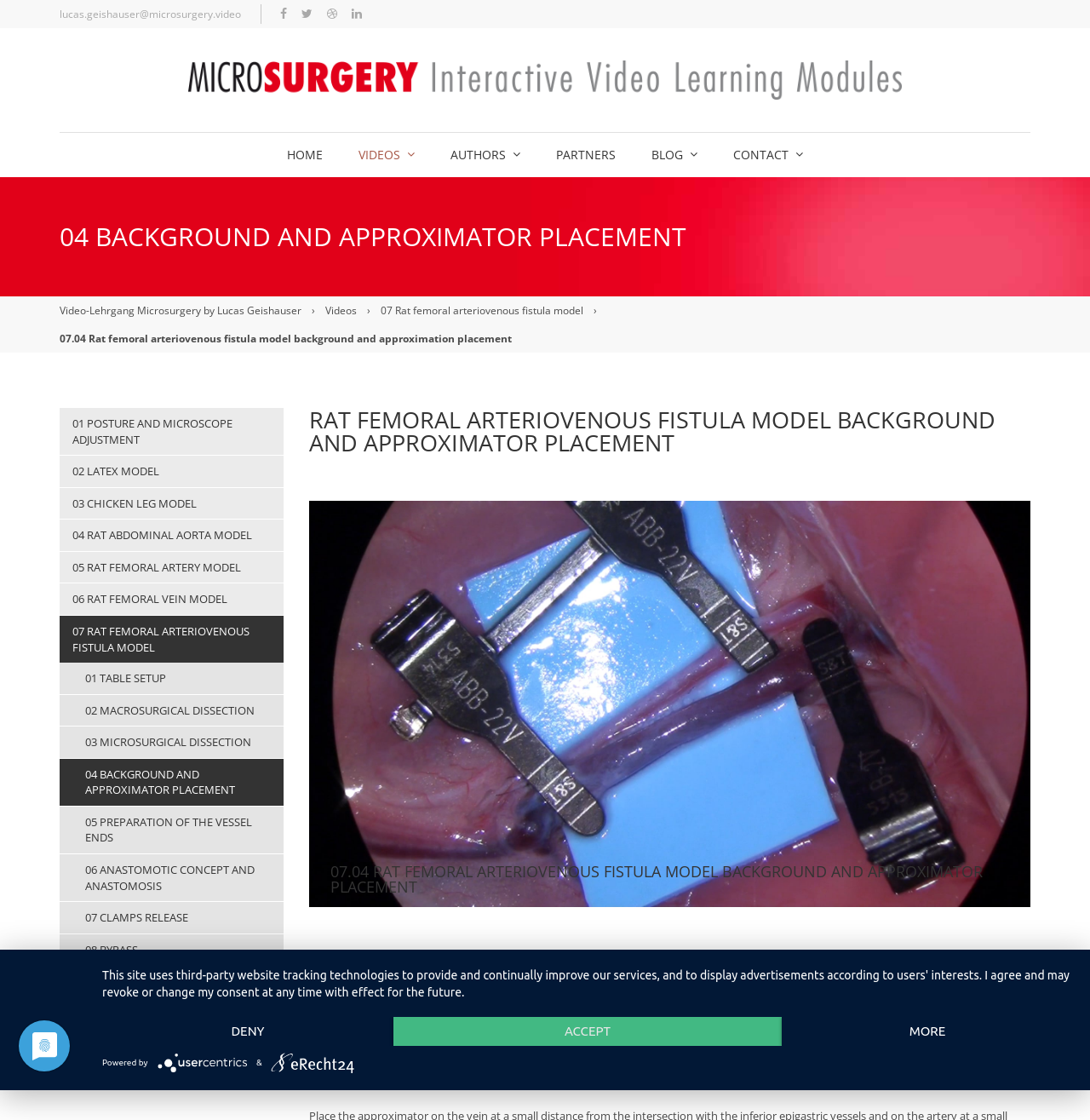Return the bounding box coordinates of the UI element that corresponds to this description: "04 background and approximator placement". The coordinates must be given as four float numbers in the range of 0 and 1, [left, top, right, bottom].

[0.055, 0.677, 0.26, 0.719]